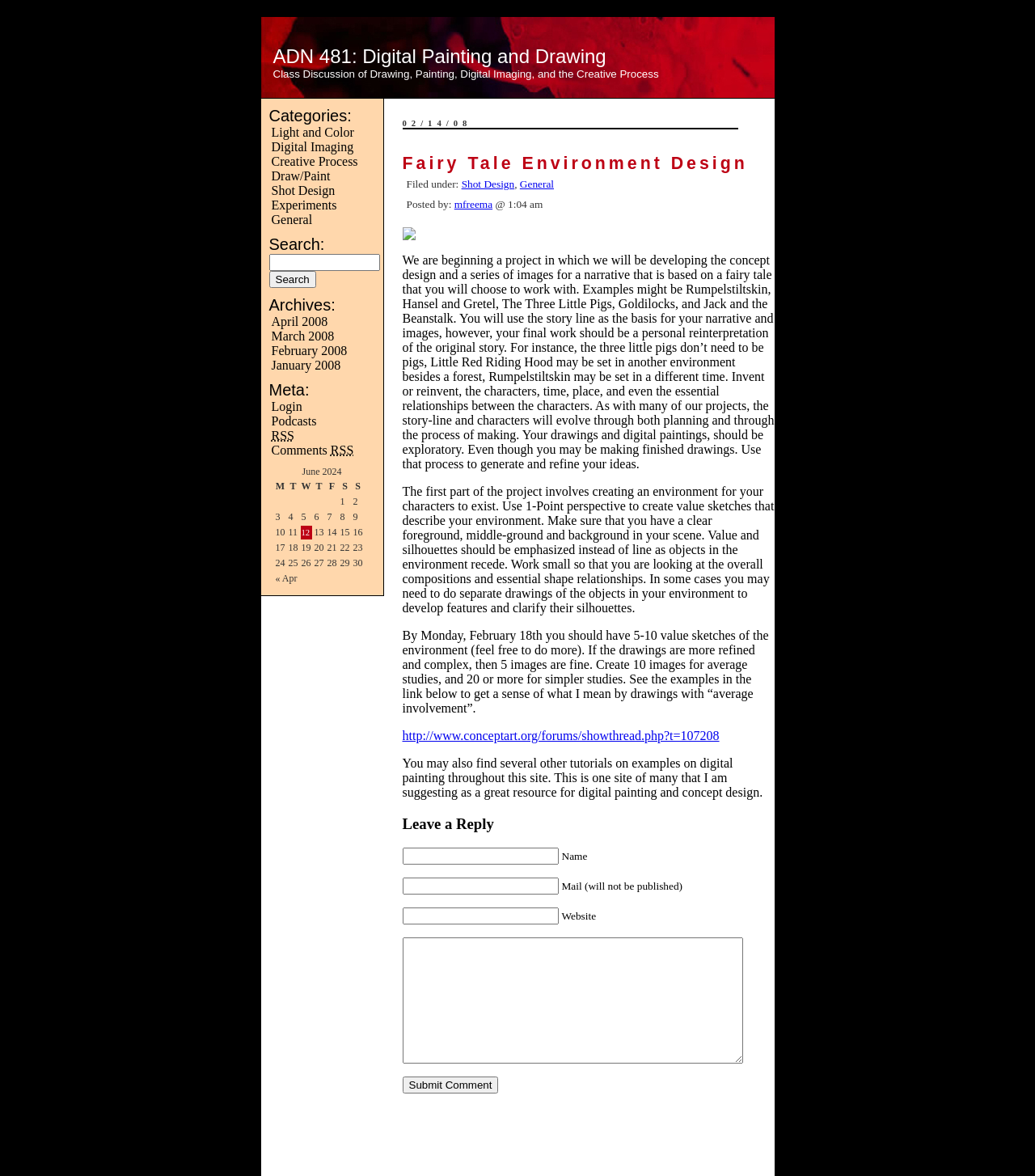Identify the bounding box coordinates for the UI element described as: "Creative Process". The coordinates should be provided as four floats between 0 and 1: [left, top, right, bottom].

[0.262, 0.131, 0.346, 0.143]